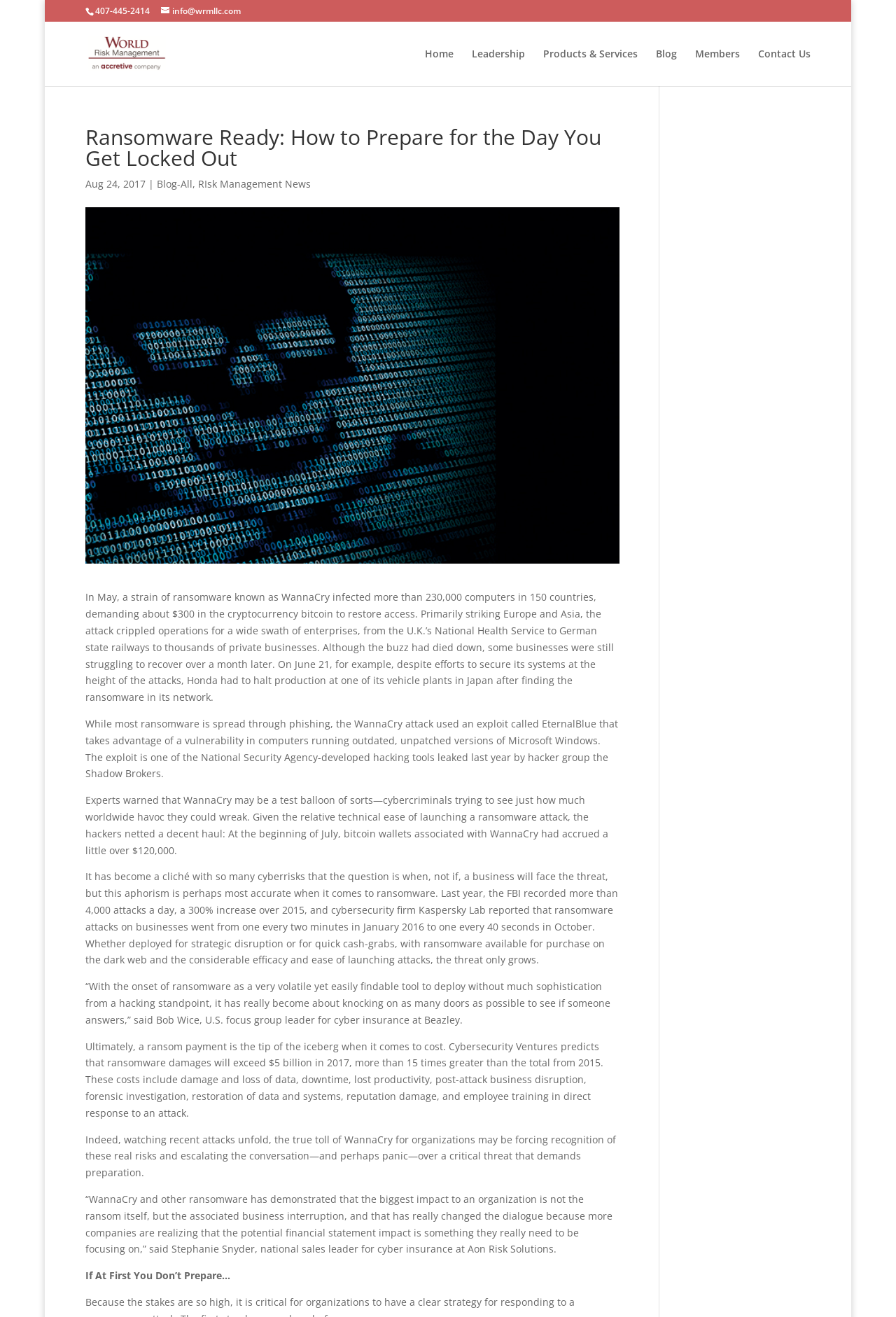Could you locate the bounding box coordinates for the section that should be clicked to accomplish this task: "Click the 'Contact Us' link".

[0.846, 0.037, 0.905, 0.065]